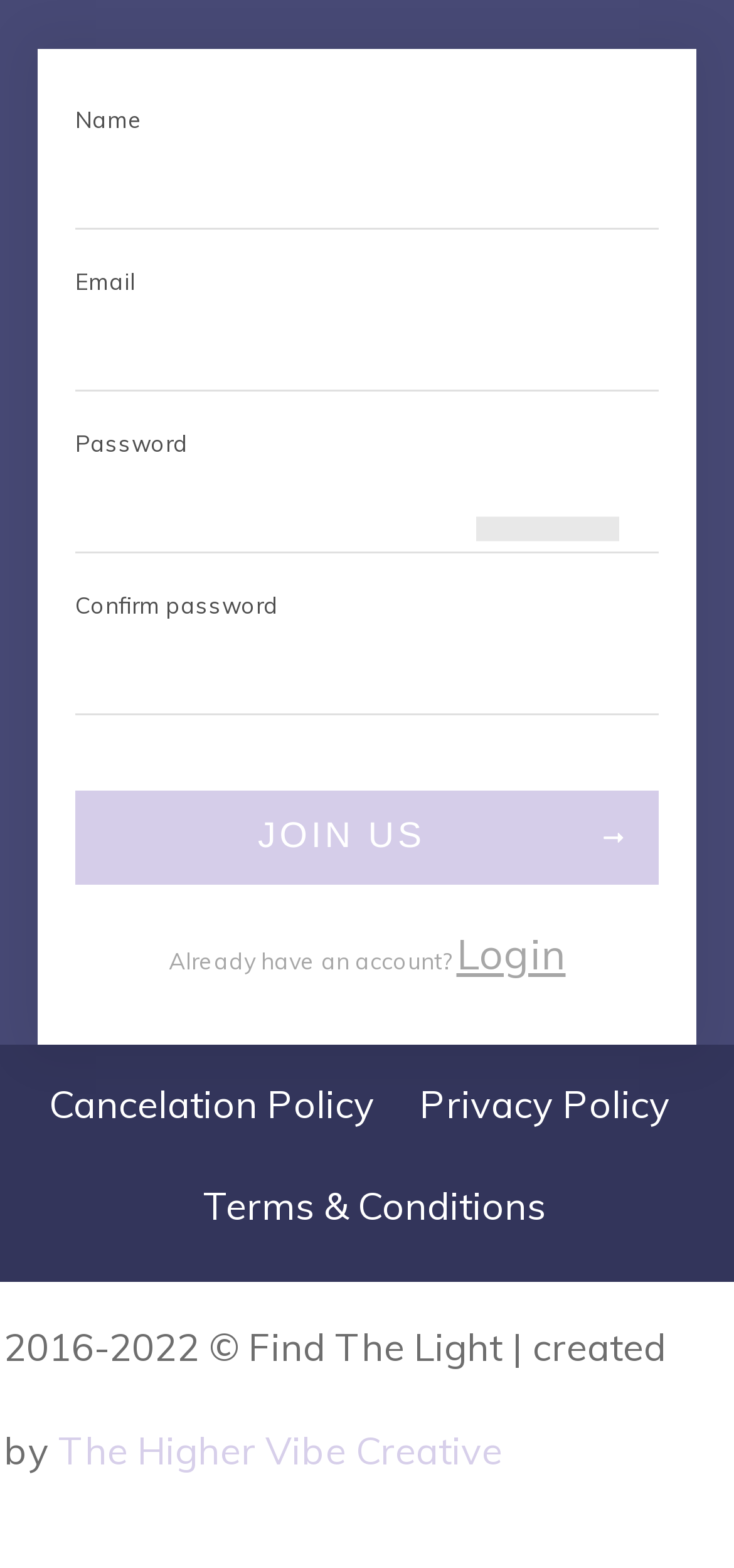Can you specify the bounding box coordinates for the region that should be clicked to fulfill this instruction: "Check the cancellation policy".

[0.067, 0.689, 0.51, 0.719]